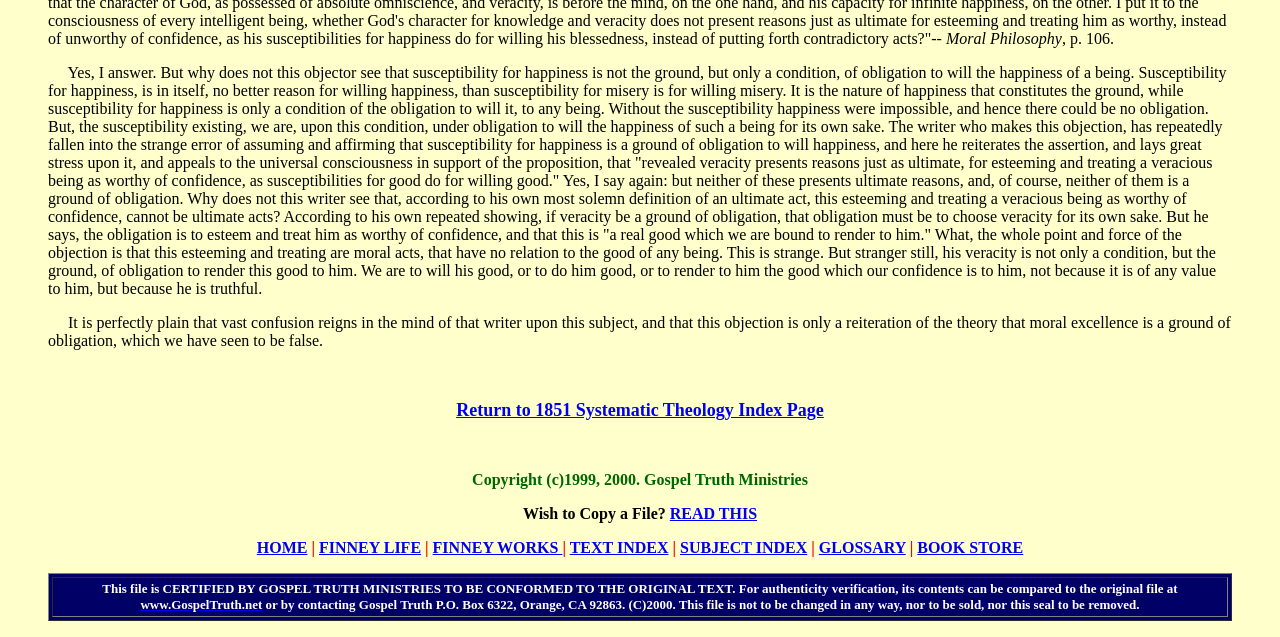Determine the bounding box coordinates for the area that needs to be clicked to fulfill this task: "visit architects3000". The coordinates must be given as four float numbers between 0 and 1, i.e., [left, top, right, bottom].

None